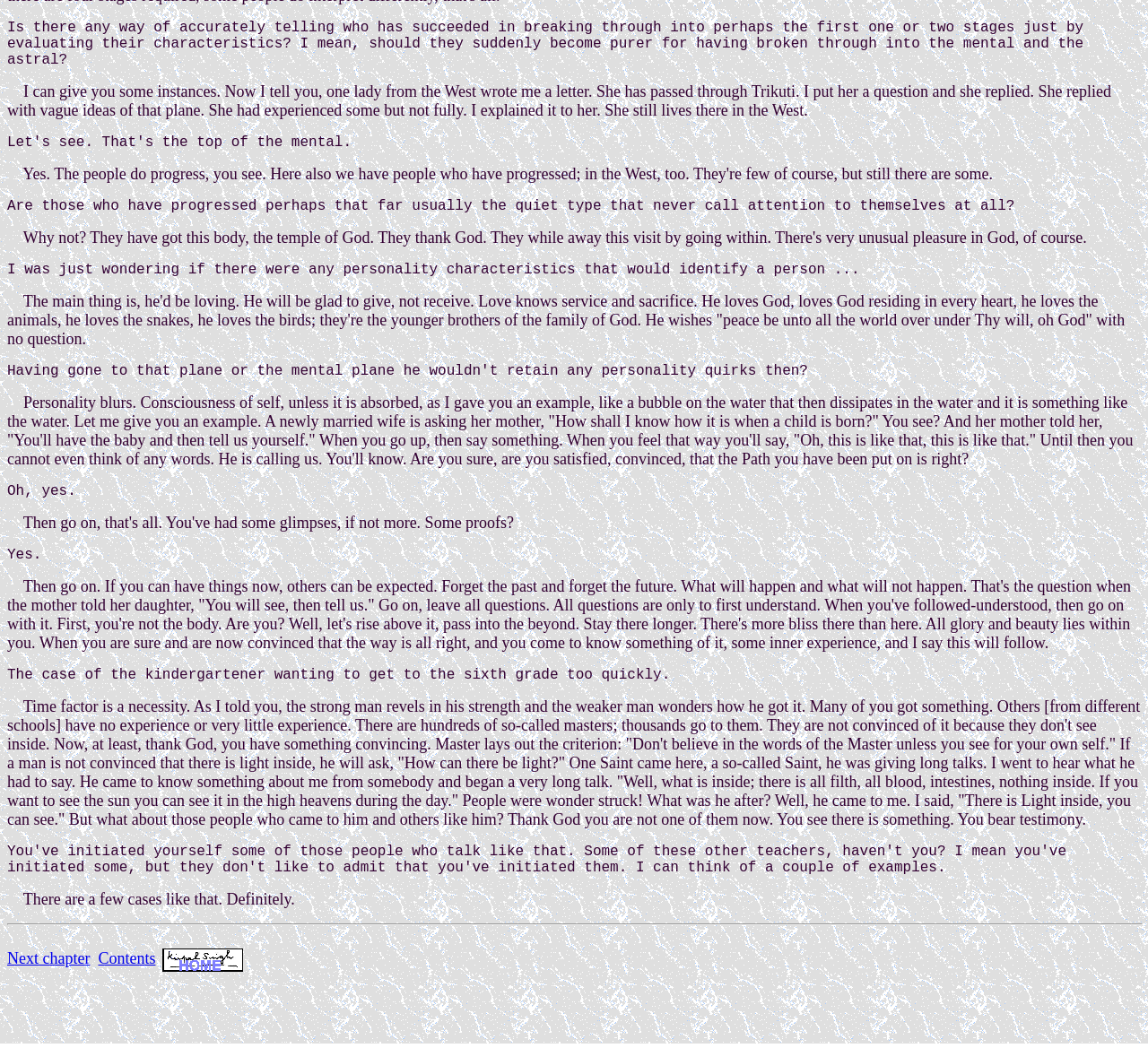What is the main topic of the conversation?
Based on the image, answer the question in a detailed manner.

The conversation appears to be about spirituality, self-realization, and the path to enlightenment, as evidenced by the discussion of concepts such as the mental and astral planes, love, service, and sacrifice.